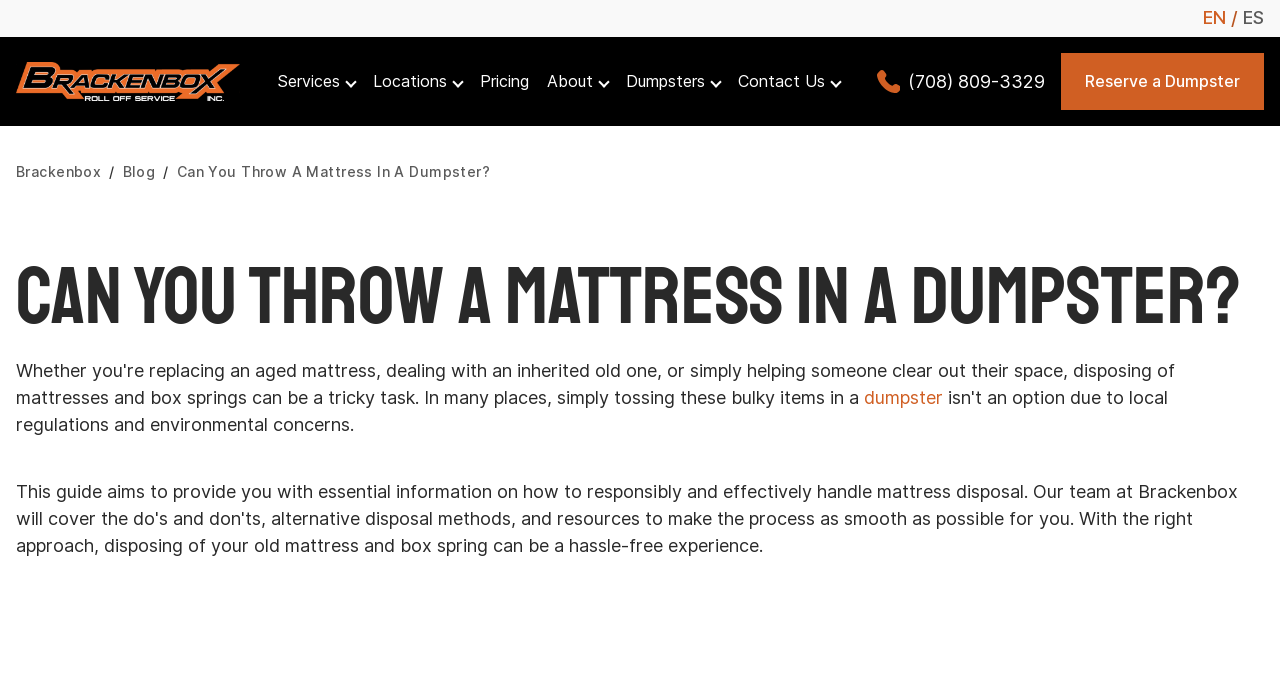What is the purpose of the 'Reserve a Dumpster' button?
Refer to the image and provide a detailed answer to the question.

The 'Reserve a Dumpster' button is likely a call-to-action for users to book a dumpster service, possibly from Brackenbox, for their waste disposal needs.